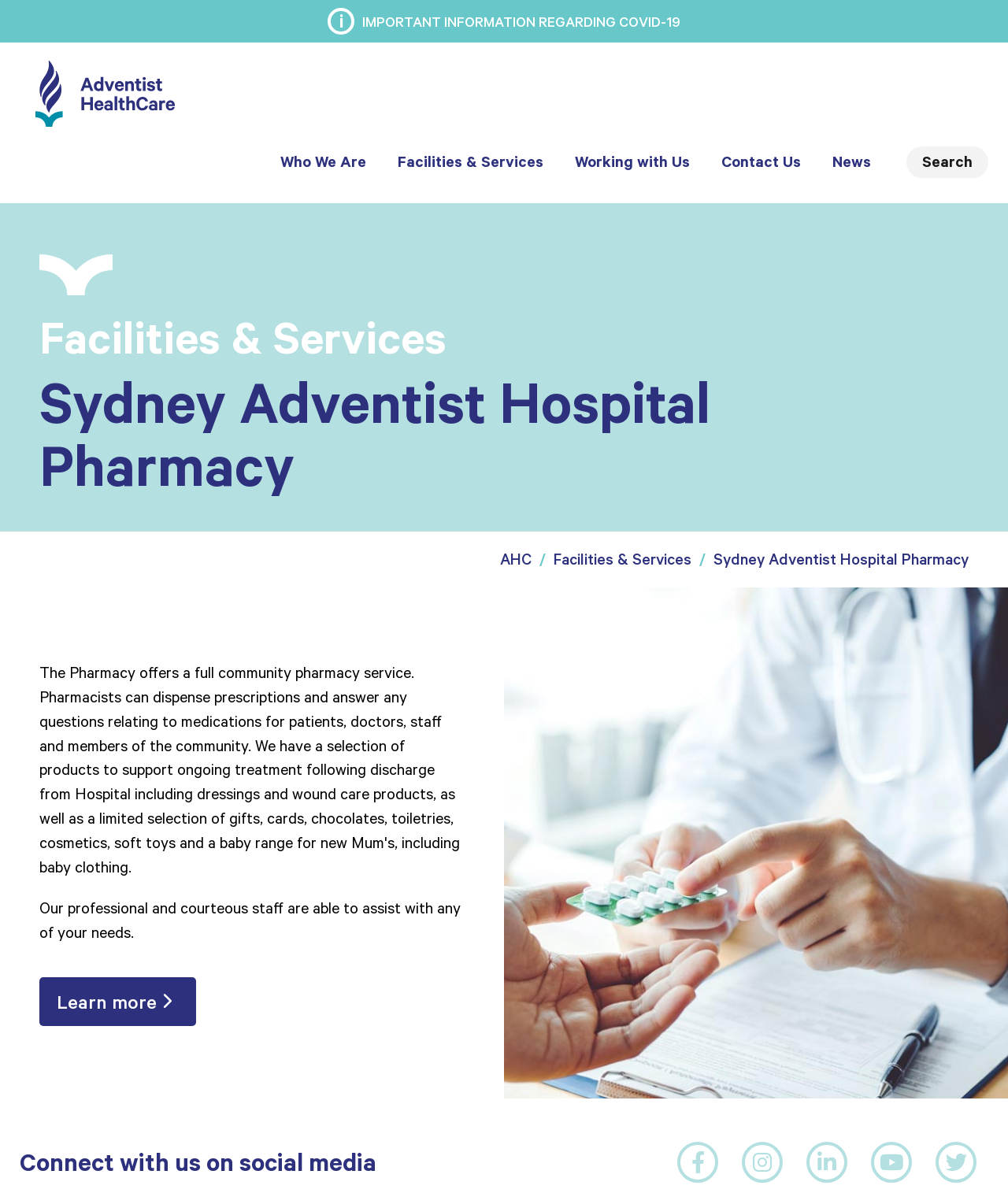Using the format (top-left x, top-left y, bottom-right x, bottom-right y), and given the element description, identify the bounding box coordinates within the screenshot: Facilities & Services

[0.379, 0.124, 0.555, 0.145]